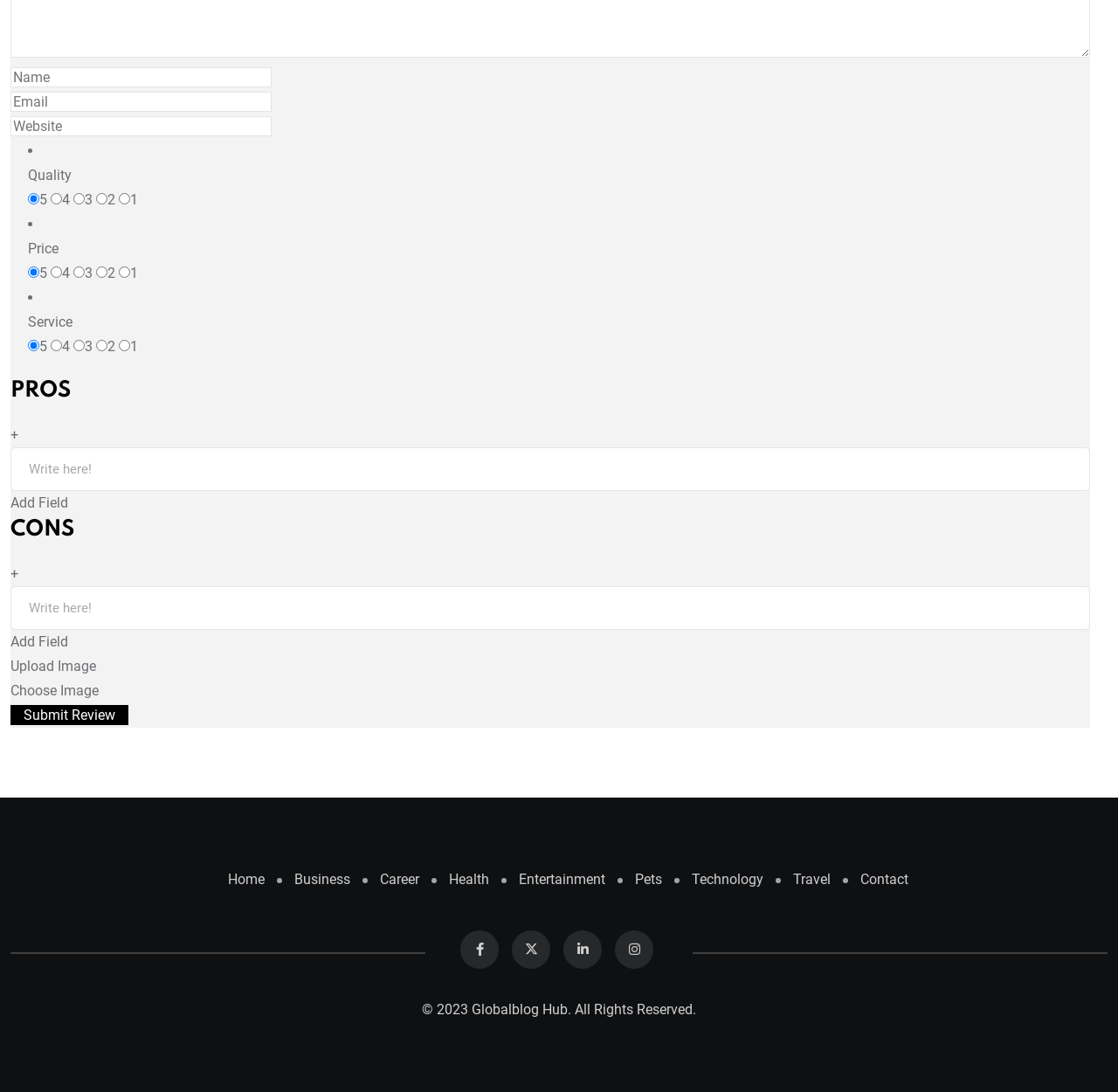Locate the bounding box coordinates of the element that should be clicked to fulfill the instruction: "Enter your name".

[0.009, 0.062, 0.243, 0.08]